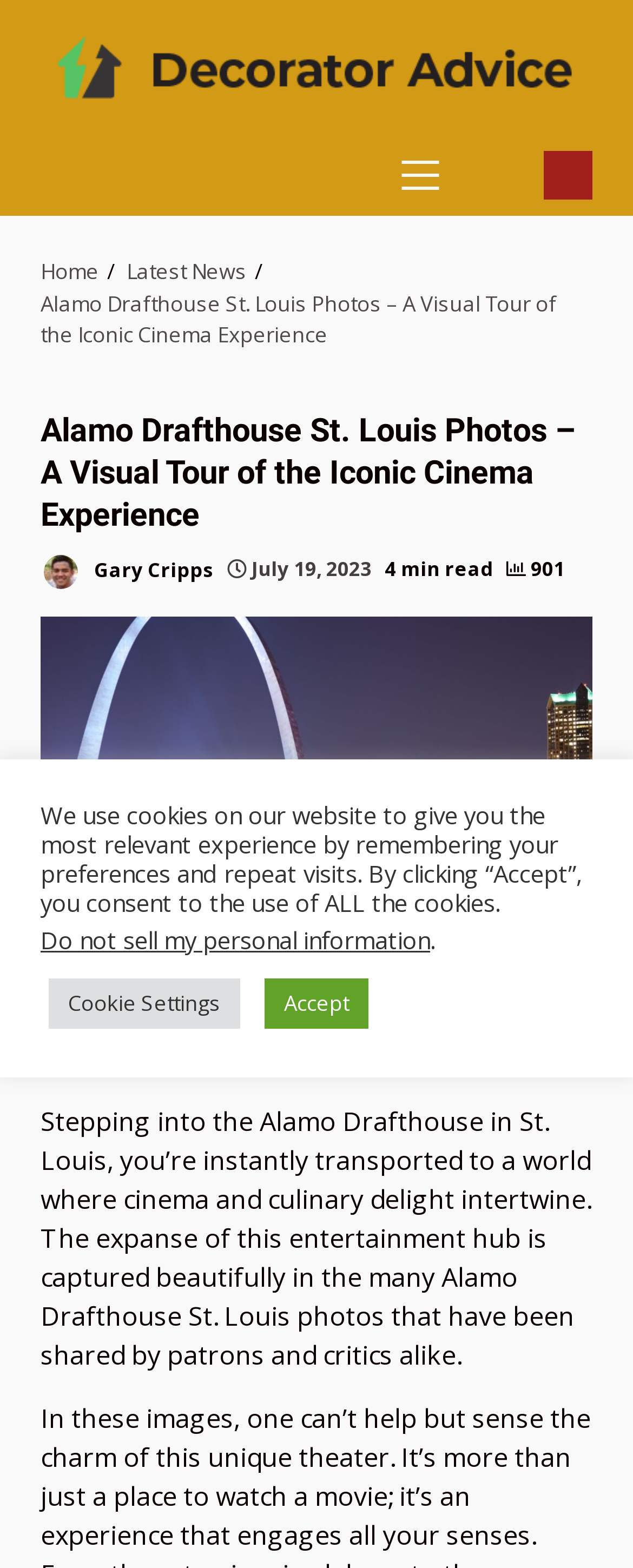Locate the bounding box of the user interface element based on this description: "Gary Cripps".

[0.064, 0.351, 0.338, 0.377]